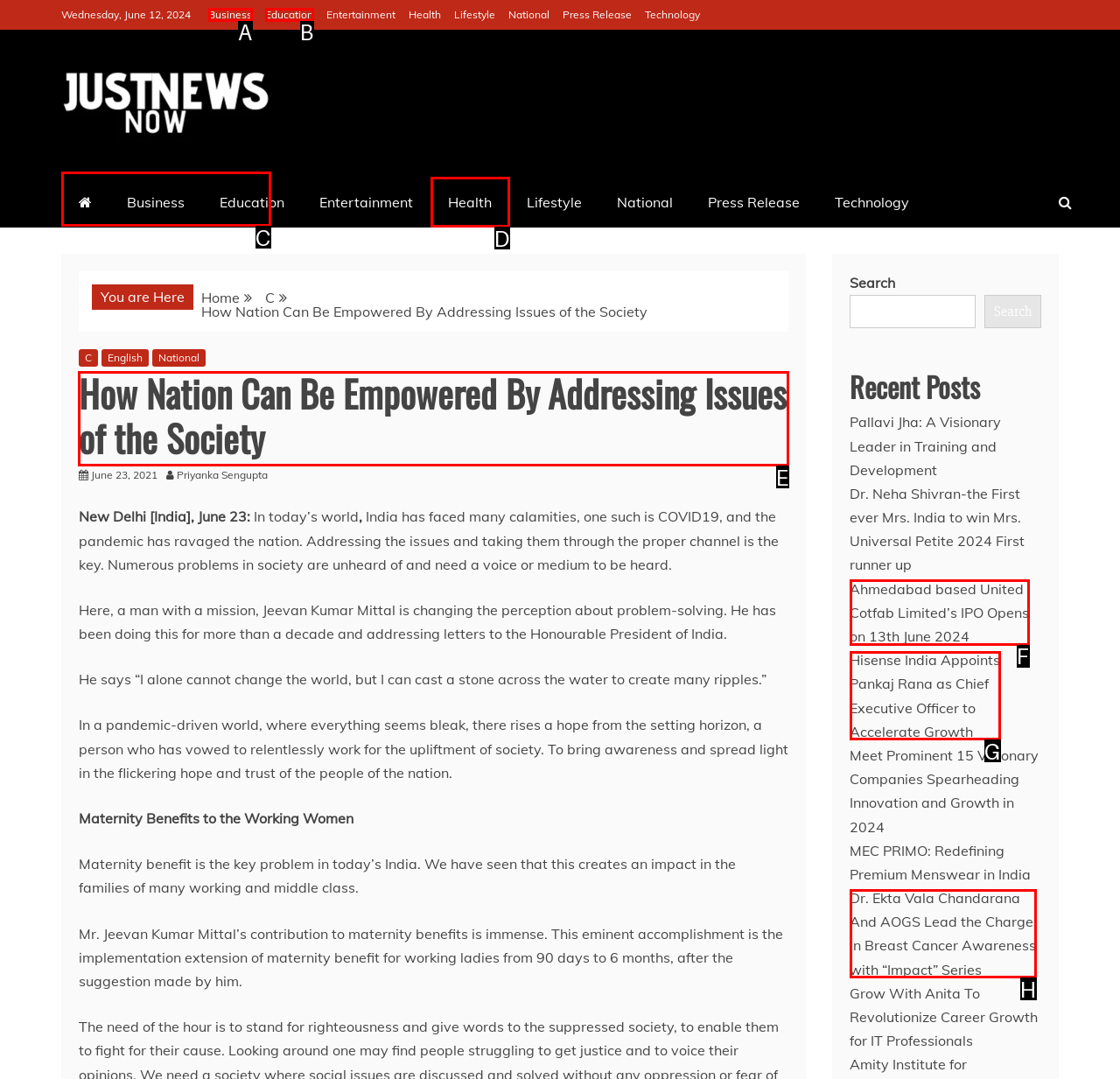Identify the correct HTML element to click for the task: Read the 'How Nation Can Be Empowered By Addressing Issues of the Society' article. Provide the letter of your choice.

E